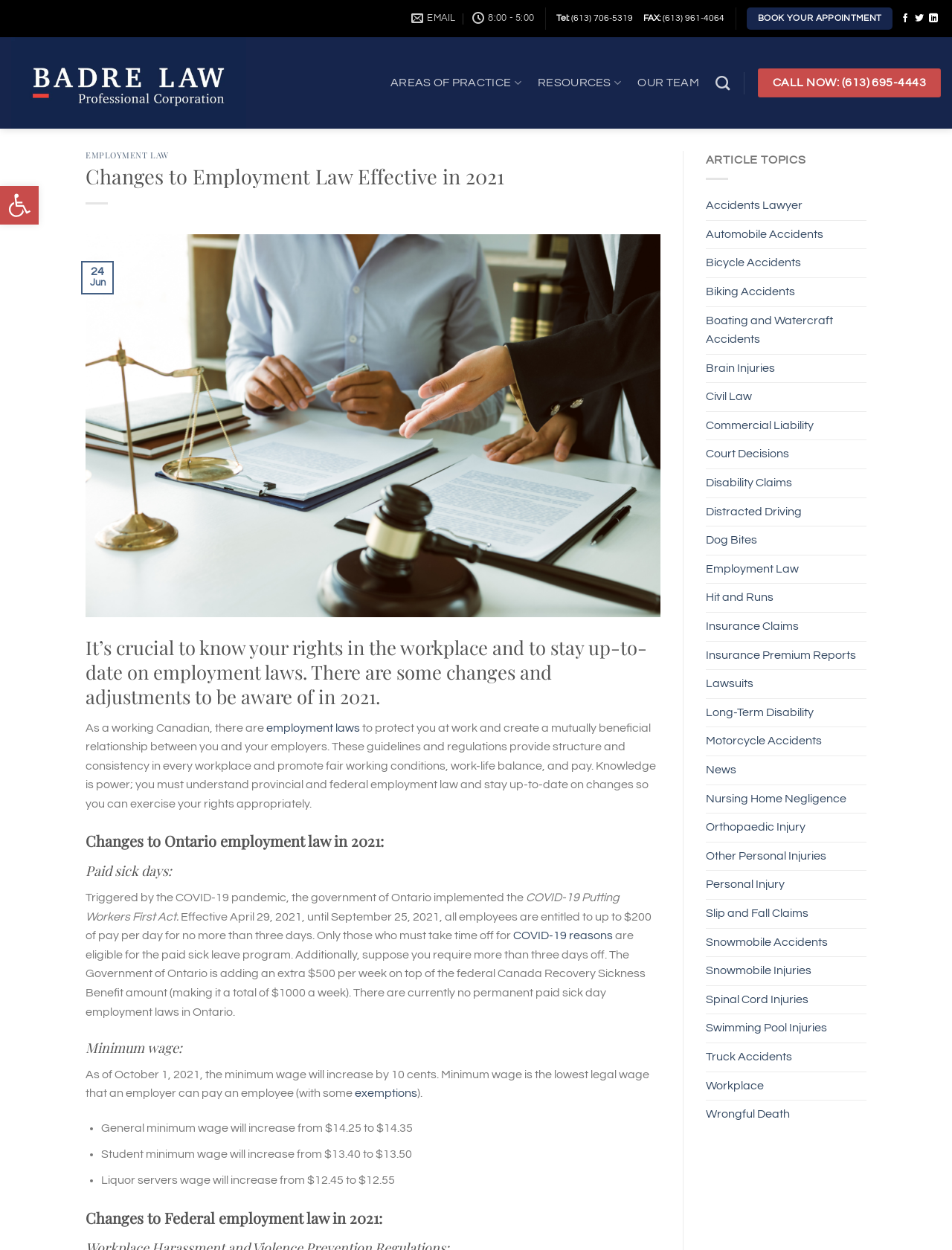What is the new minimum wage in Ontario as of October 1, 2021?
Using the visual information, reply with a single word or short phrase.

$14.35